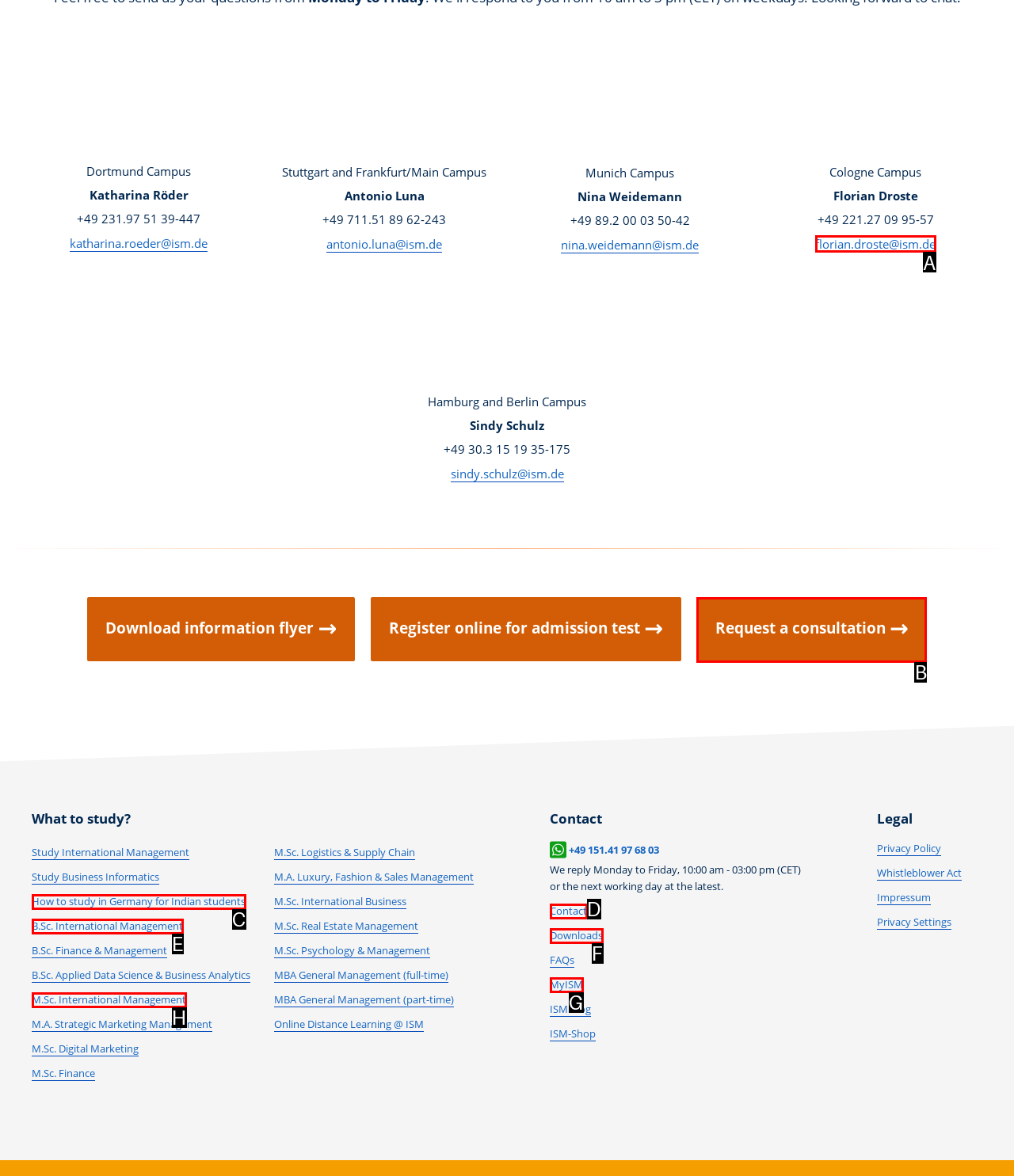Specify the letter of the UI element that should be clicked to achieve the following: Request a consultation
Provide the corresponding letter from the choices given.

B